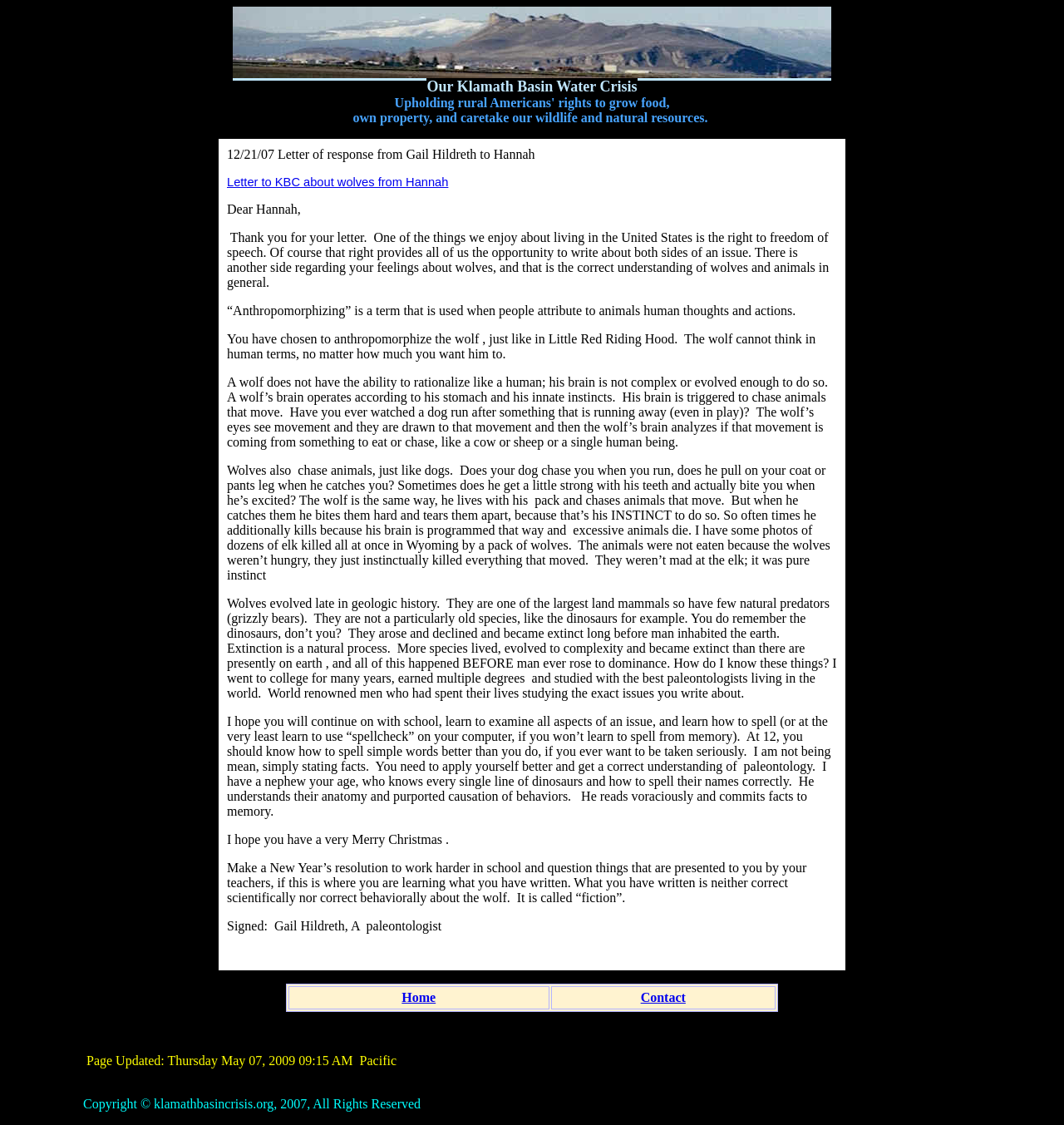What is the date of the letter written by Gail Hildreth?
Provide a detailed answer to the question using information from the image.

The date of the letter written by Gail Hildreth is 12/21/07, as mentioned in the header of the letter.